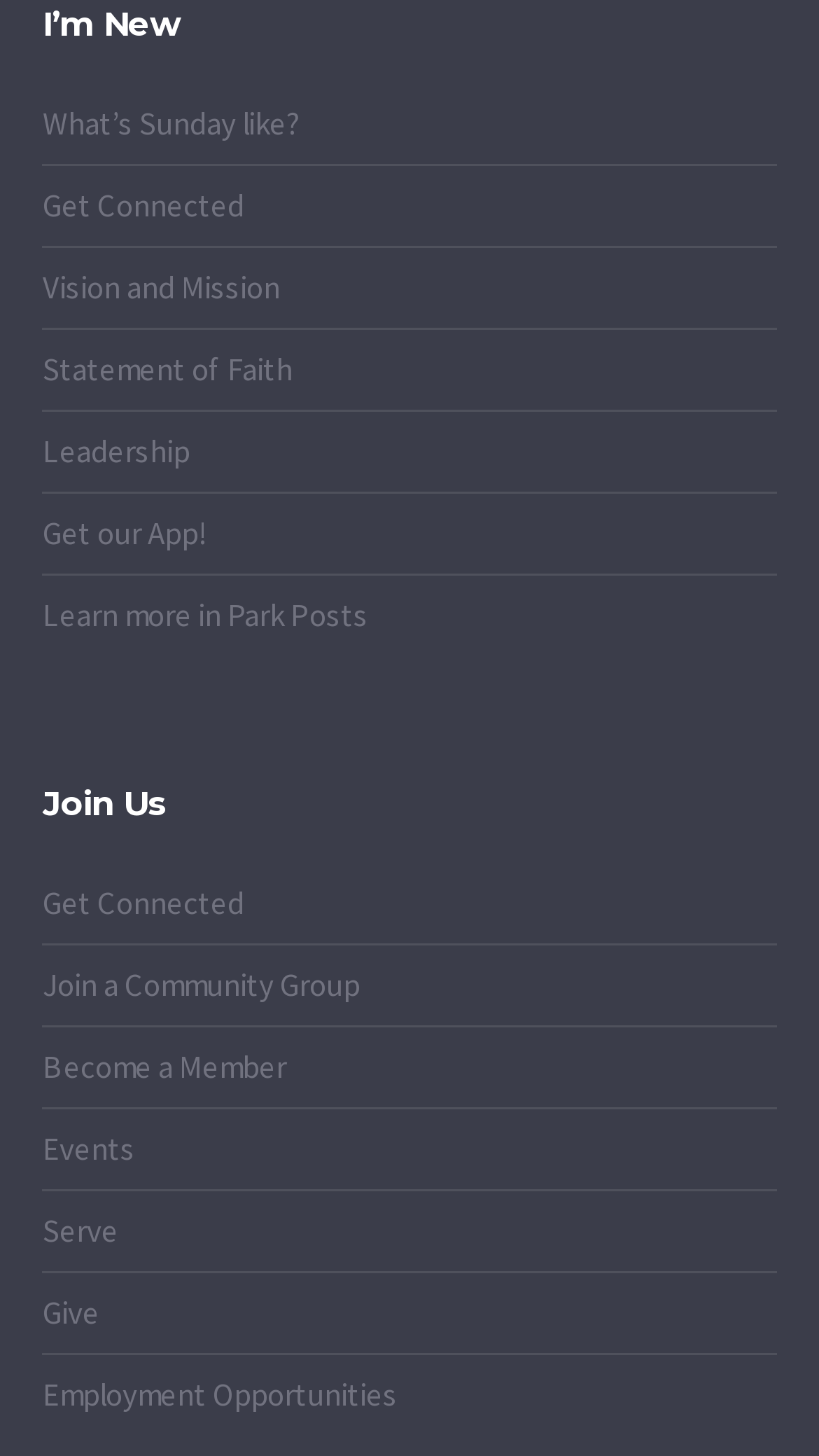Please find the bounding box coordinates in the format (top-left x, top-left y, bottom-right x, bottom-right y) for the given element description. Ensure the coordinates are floating point numbers between 0 and 1. Description: Become a Member

[0.052, 0.719, 0.349, 0.746]